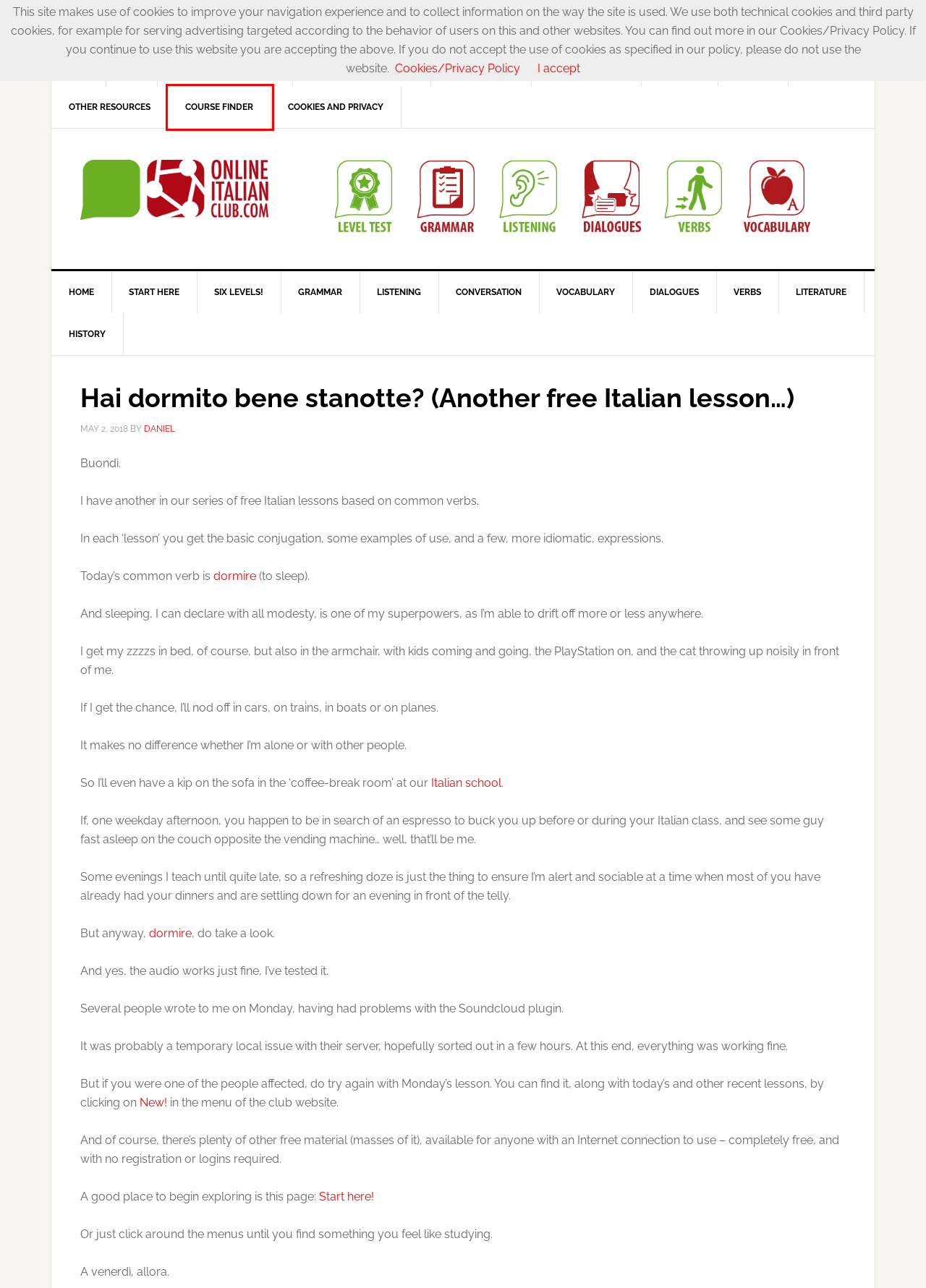You are provided with a screenshot of a webpage that has a red bounding box highlighting a UI element. Choose the most accurate webpage description that matches the new webpage after clicking the highlighted element. Here are your choices:
A. Italian Course Finder
B. Italian grammar exercises and explanations – index
C. Italian vocabulary lists and exercises
D. Join OnlineItalianClub.com – for FREE!
E. “Best of” OnlineItalianClub.com
F. New!
G. NativeSpeakerTeachers.com: Italian, Spanish, French, German!
H. Other Resources for Learning Italian

A